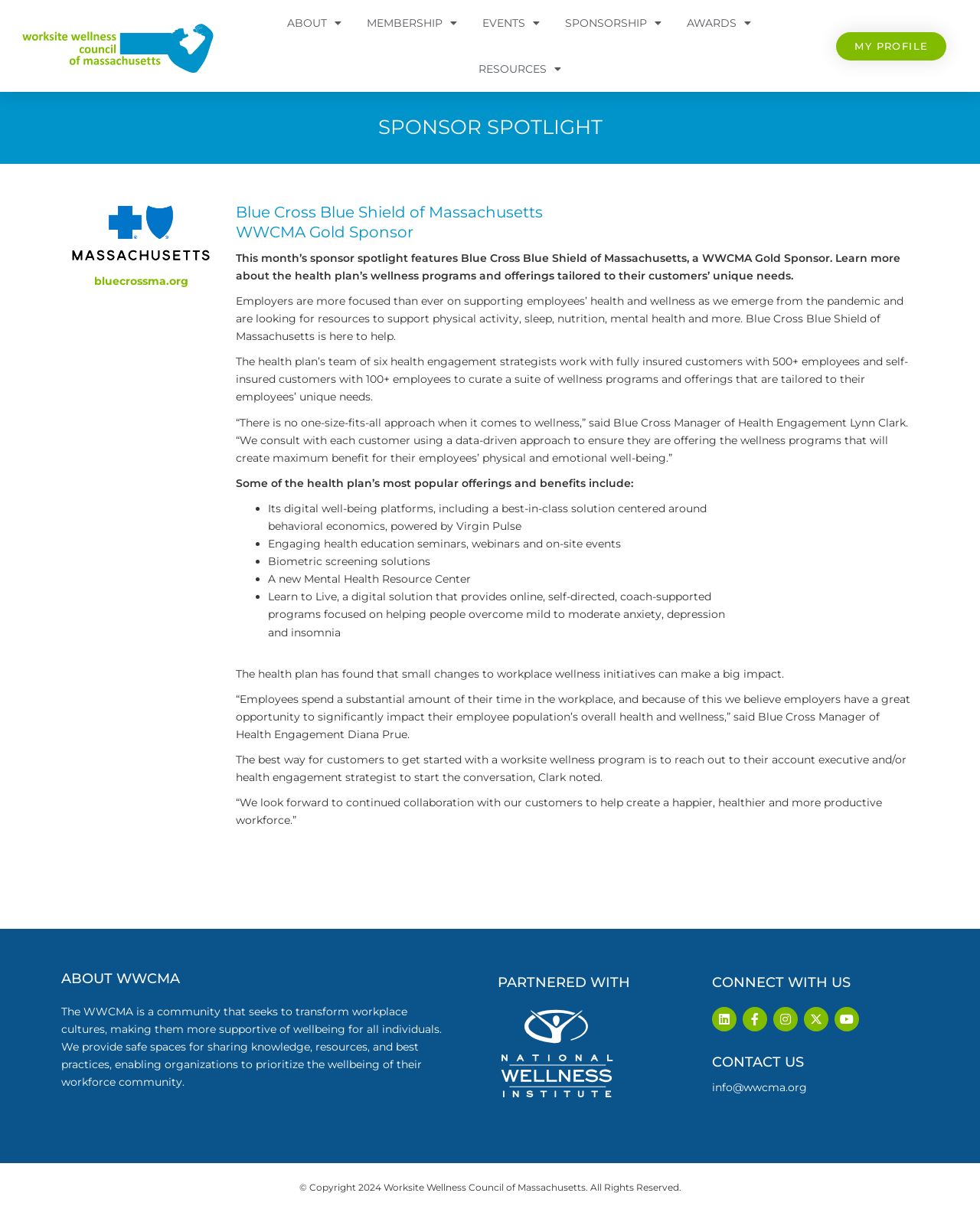Pinpoint the bounding box coordinates of the element you need to click to execute the following instruction: "Visit Blue Cross Blue Shield of Massachusetts website". The bounding box should be represented by four float numbers between 0 and 1, in the format [left, top, right, bottom].

[0.096, 0.227, 0.192, 0.239]